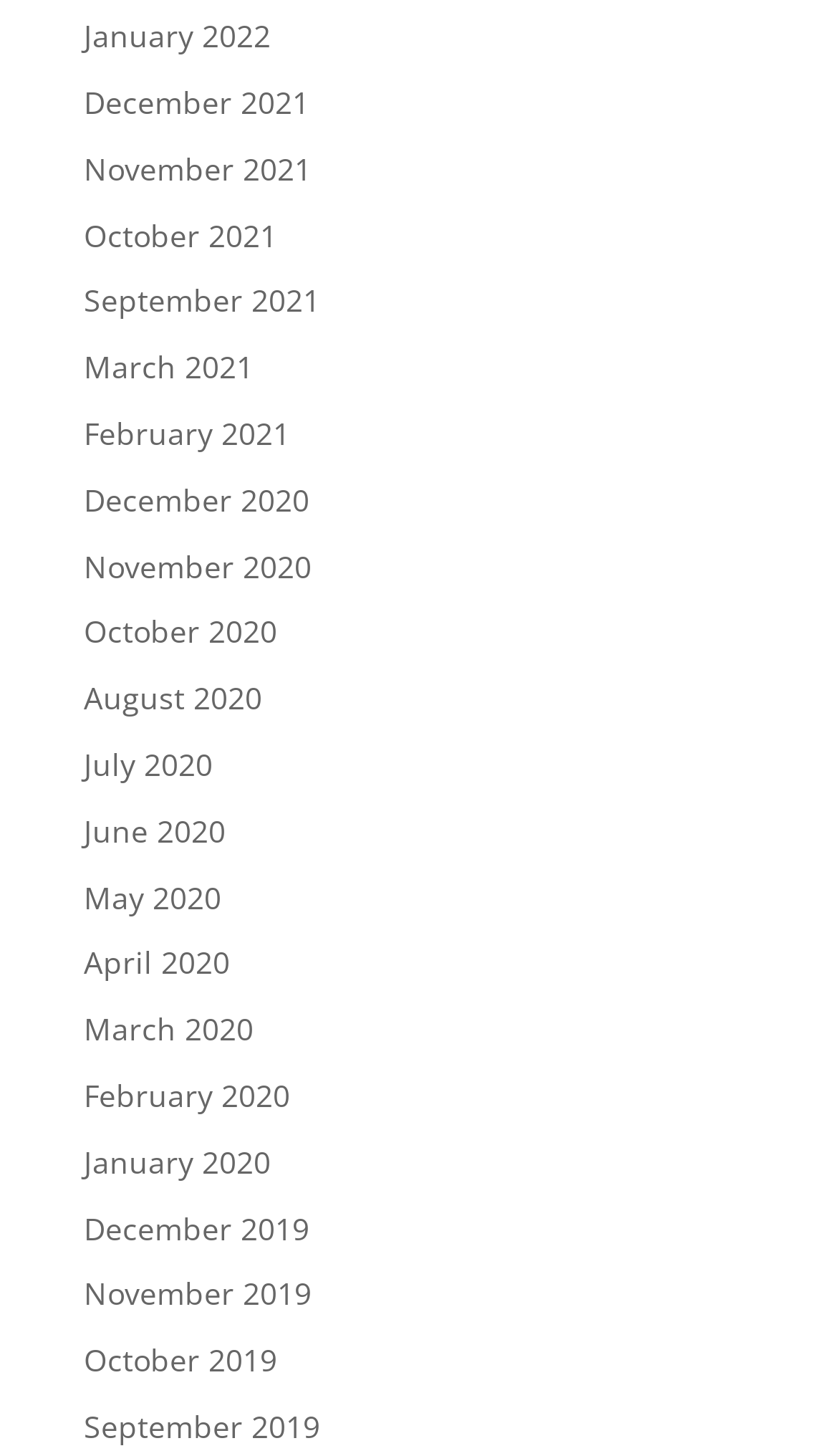Please give the bounding box coordinates of the area that should be clicked to fulfill the following instruction: "access October 2021". The coordinates should be in the format of four float numbers from 0 to 1, i.e., [left, top, right, bottom].

[0.1, 0.147, 0.331, 0.175]